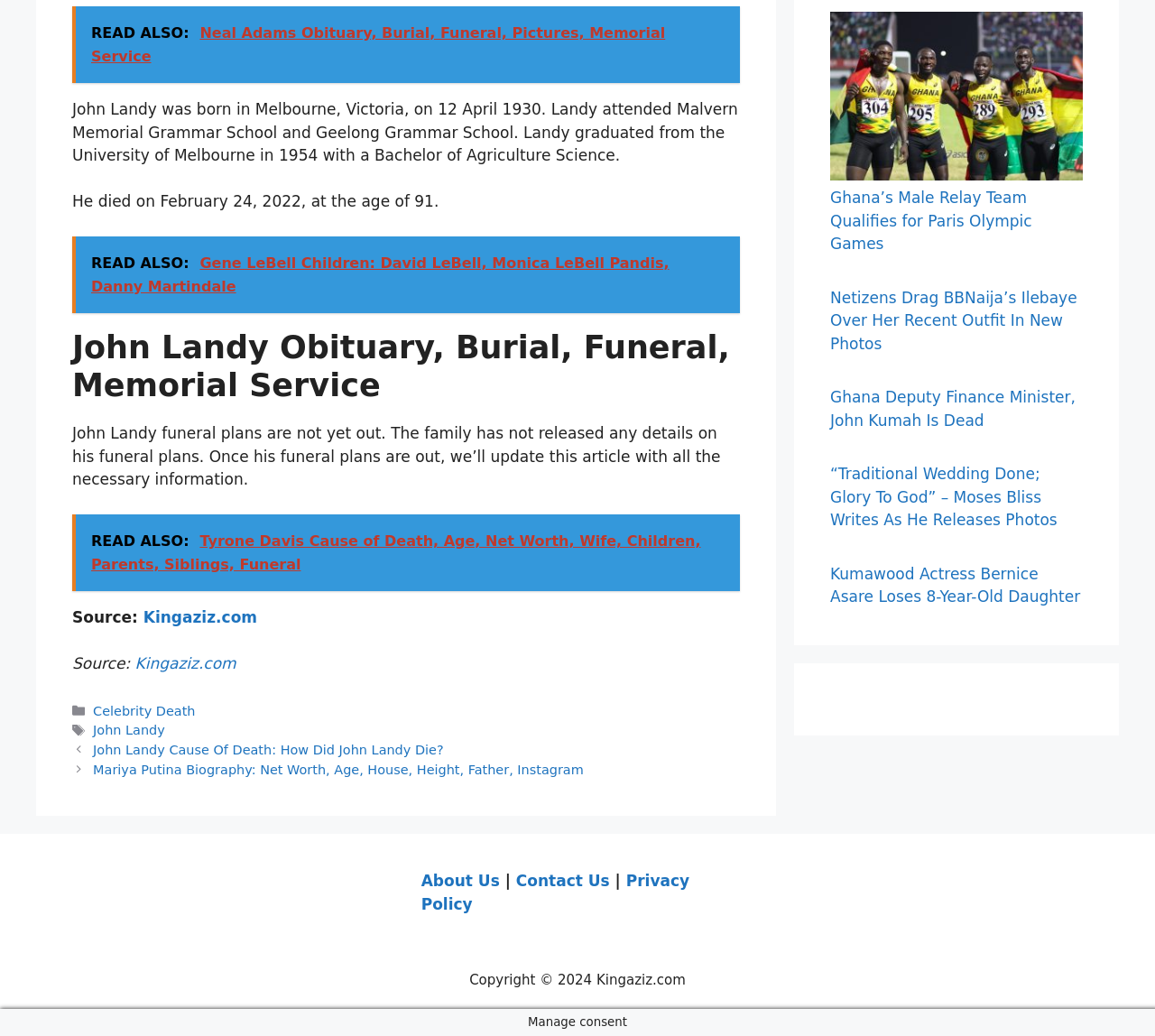Show the bounding box coordinates for the element that needs to be clicked to execute the following instruction: "Read John Landy's obituary". Provide the coordinates in the form of four float numbers between 0 and 1, i.e., [left, top, right, bottom].

[0.062, 0.317, 0.641, 0.391]